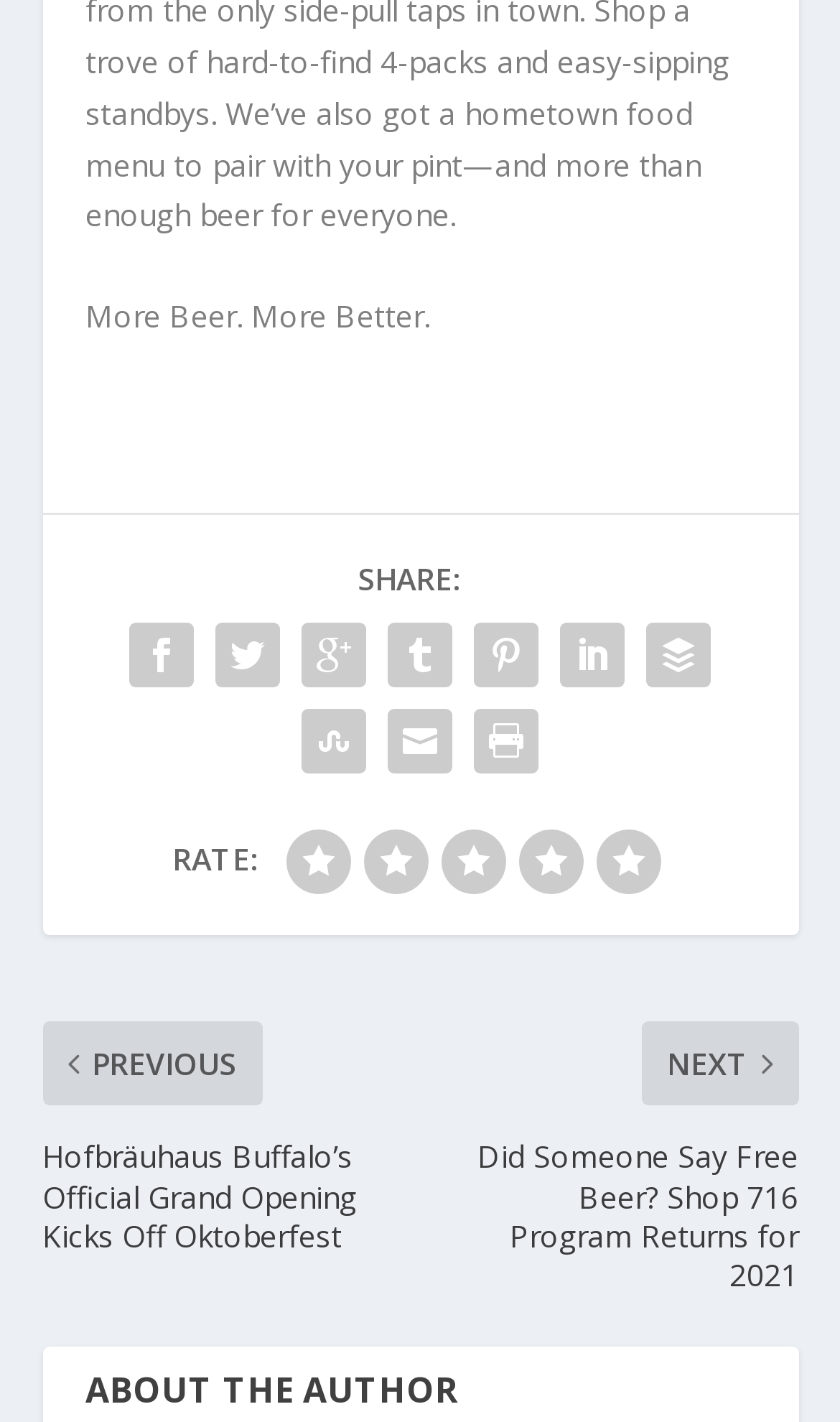What is the purpose of the 'RATE:' section?
Give a detailed response to the question by analyzing the screenshot.

The 'RATE:' section is likely used to rate beer, as it is accompanied by a 1-5 star rating system, suggesting that users can provide their ratings for different beers.